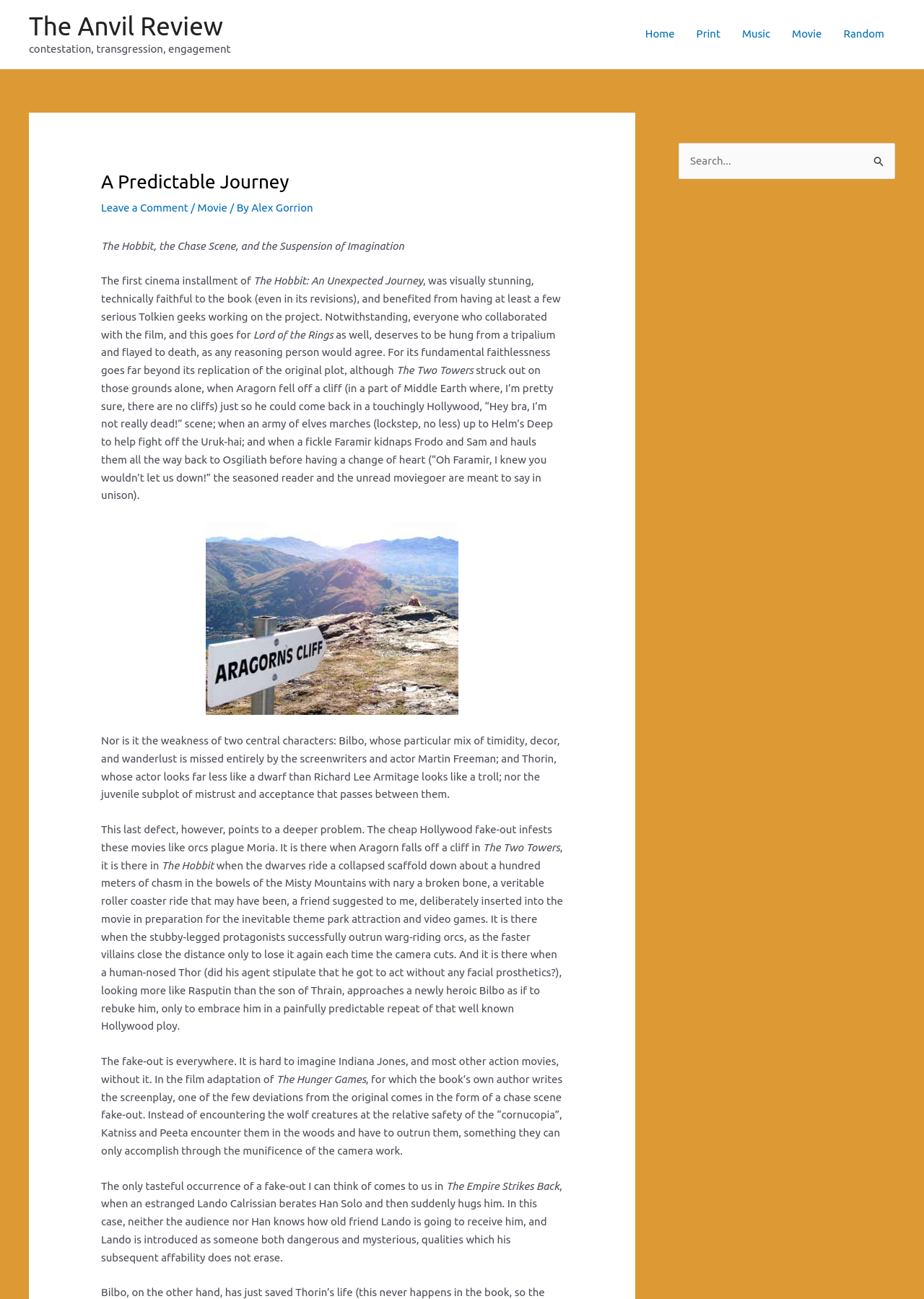Provide a brief response to the question using a single word or phrase: 
What is the topic of the article on the webpage?

Movie review